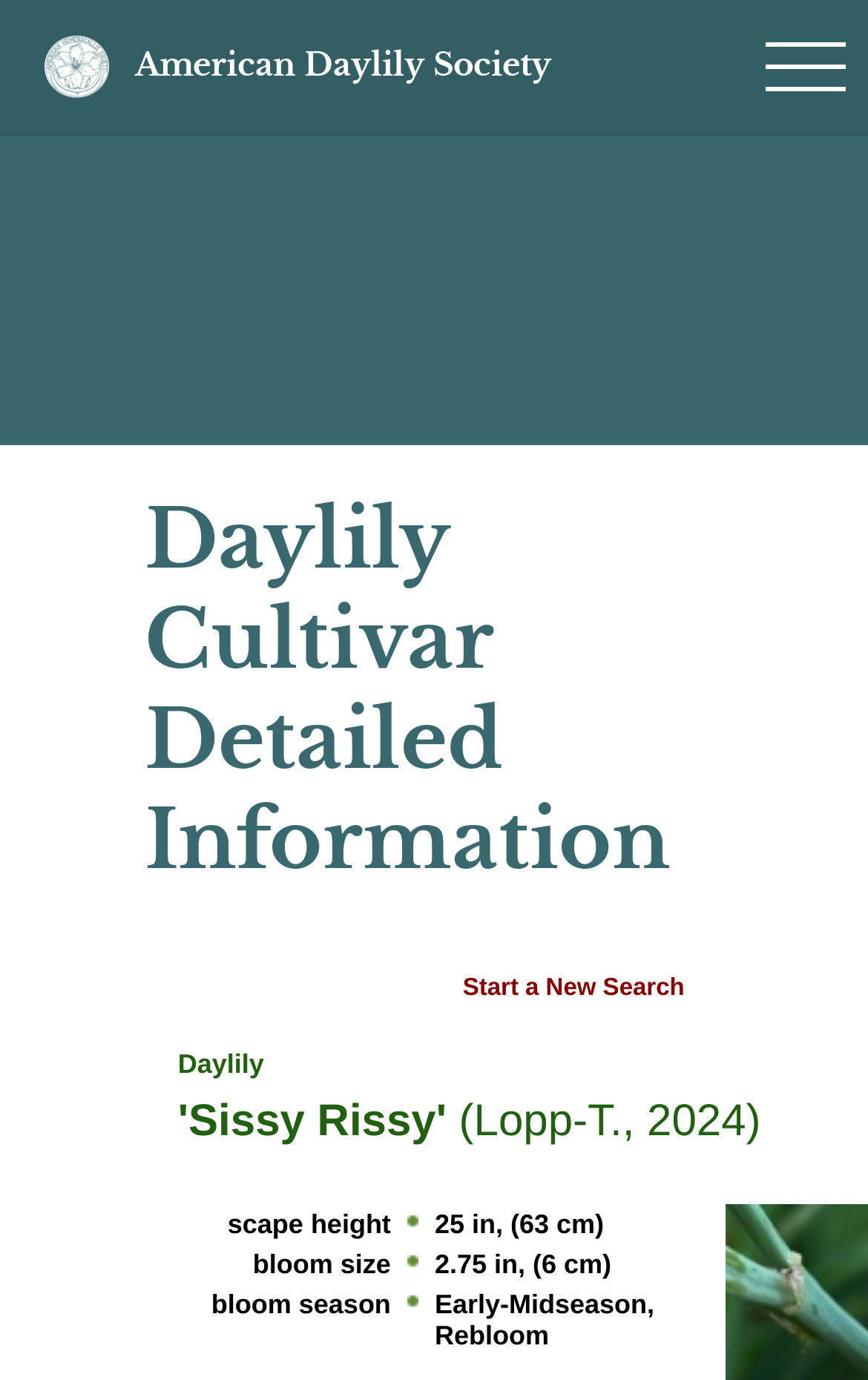Answer this question in one word or a short phrase: What is the bloom season of the daylily?

Early-Midseason, Rebloom